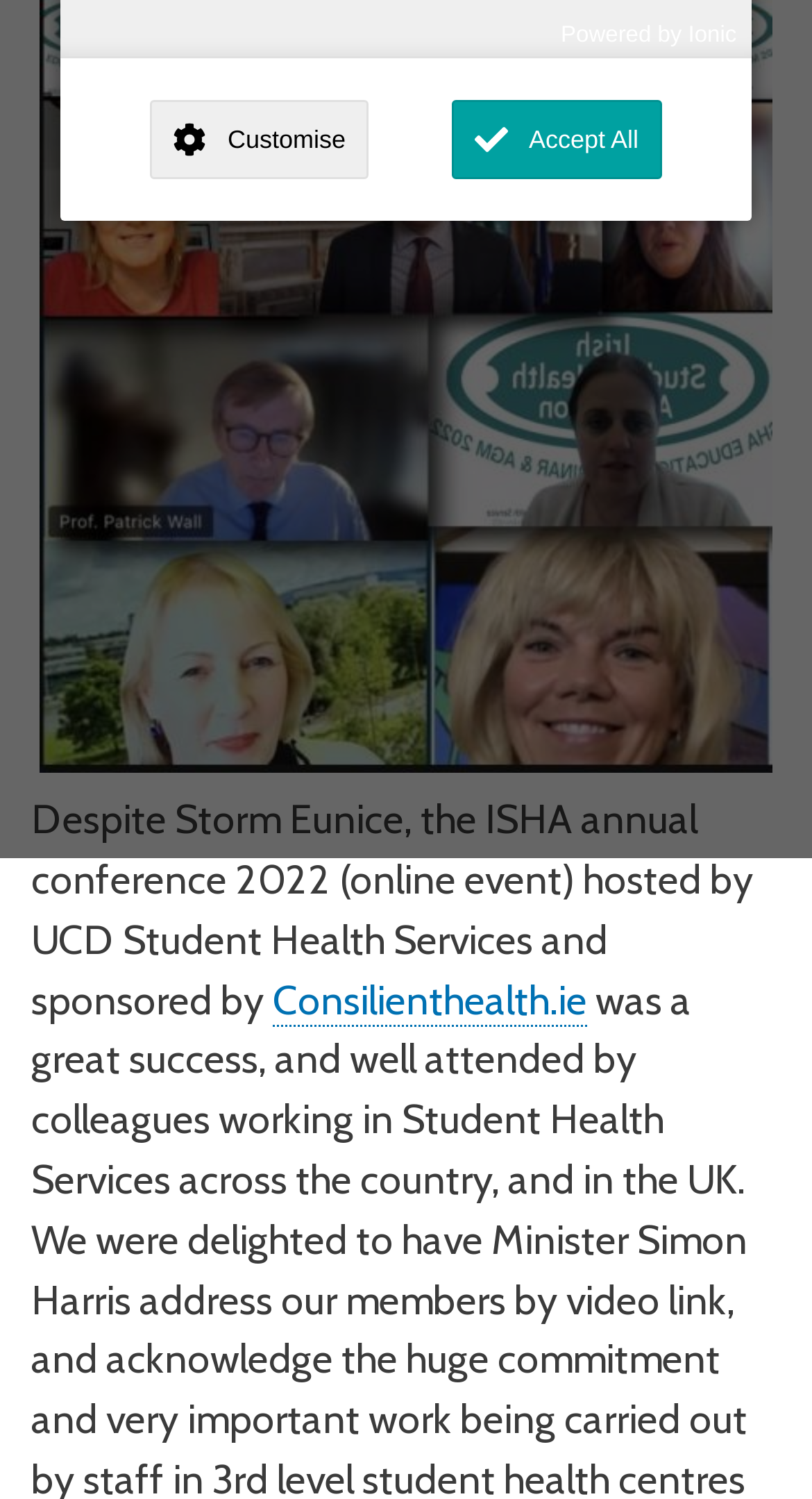Extract the bounding box coordinates of the UI element described: "Accept All". Provide the coordinates in the format [left, top, right, bottom] with values ranging from 0 to 1.

[0.556, 0.067, 0.815, 0.12]